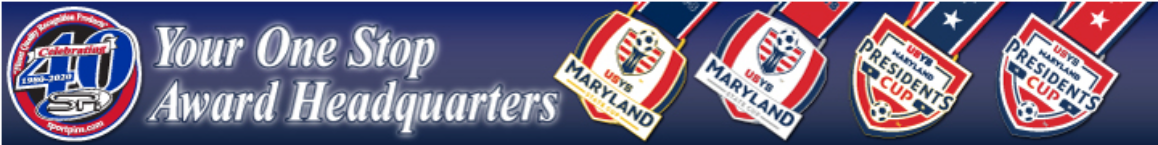Provide a comprehensive description of the image.

The image features a promotional banner for Sport Pins International, showcasing their offerings as a premier awards supplier. The banner prominently displays the tagline "Your One Stop Award Headquarters," emphasizing their expertise in providing awards and recognition items. It features the Sport Pins logo alongside various sports-themed medals, including those related to Maryland and the Presidents Cup, which suggest a focus on soccer tournaments and events. The dark blue background enhances the visibility of the text and graphics, creating a visually appealing advertisement aimed at tournament directors and organizations seeking quality awards and medals for their competitions.